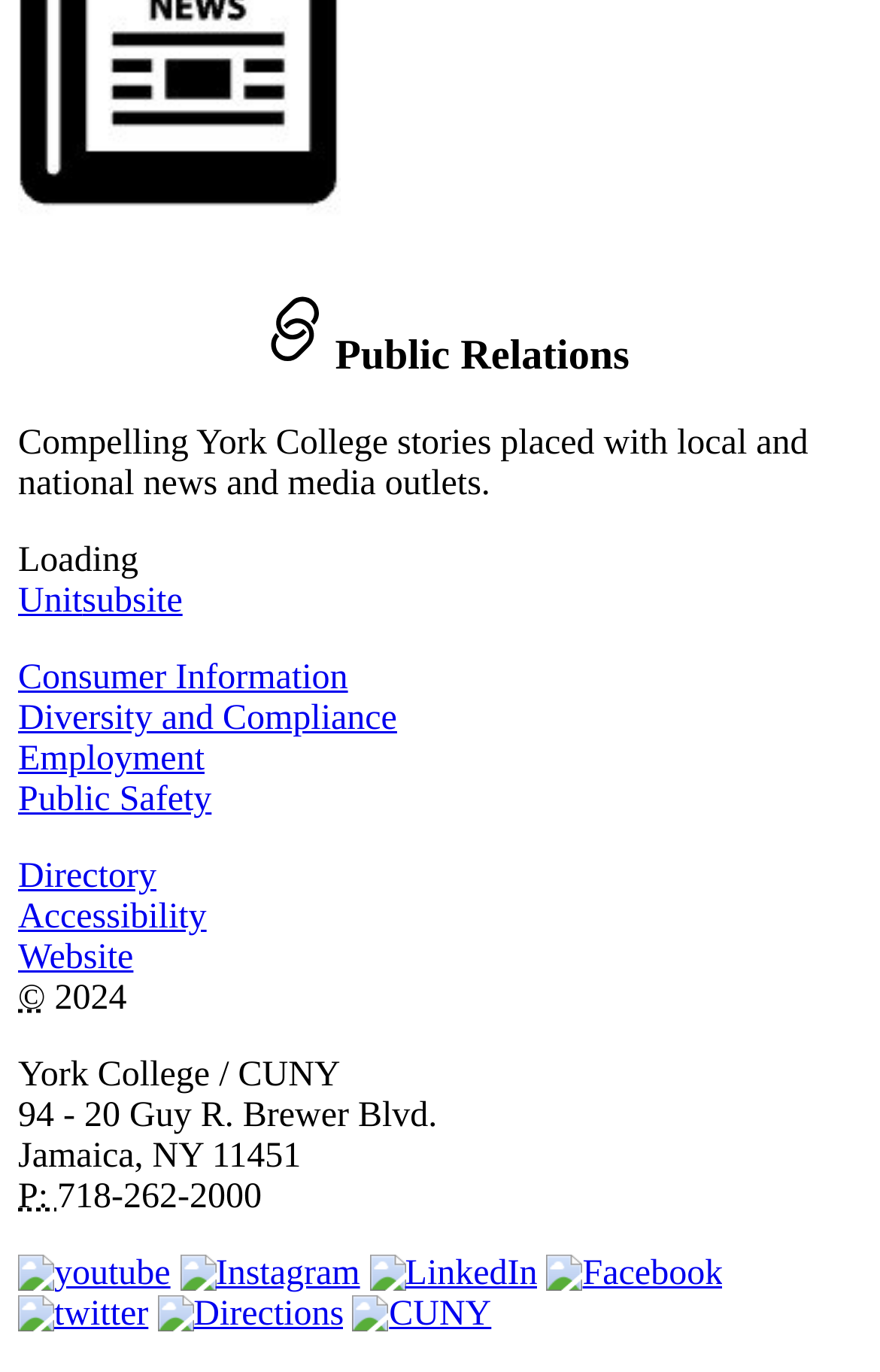What is the name of the college?
Please give a detailed and elaborate answer to the question.

The answer can be found in the StaticText element with the text 'York College / CUNY' at the bottom of the page, which indicates the name of the college.